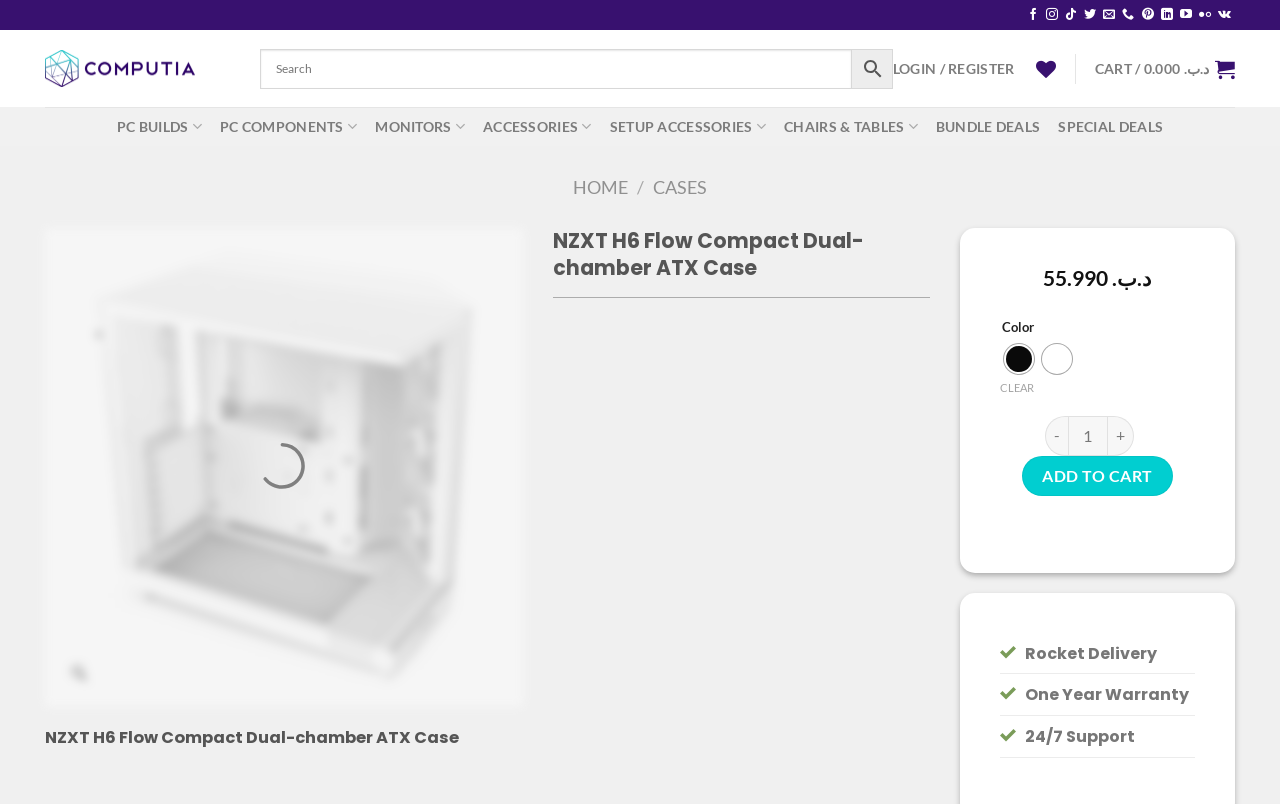Determine the bounding box coordinates of the clickable element necessary to fulfill the instruction: "Add product to cart". Provide the coordinates as four float numbers within the 0 to 1 range, i.e., [left, top, right, bottom].

[0.799, 0.567, 0.916, 0.617]